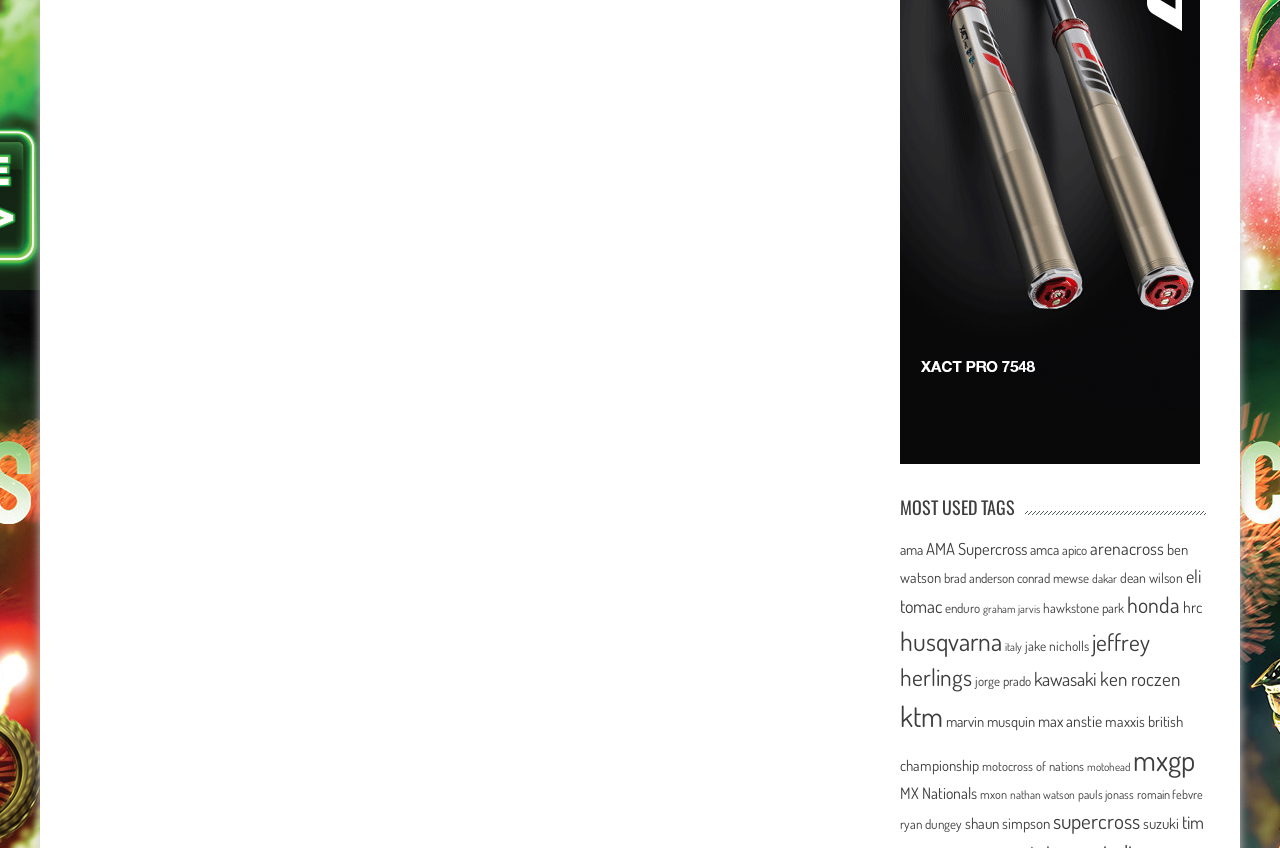Please provide a brief answer to the following inquiry using a single word or phrase:
What is the tag that appears first on the webpage?

ama